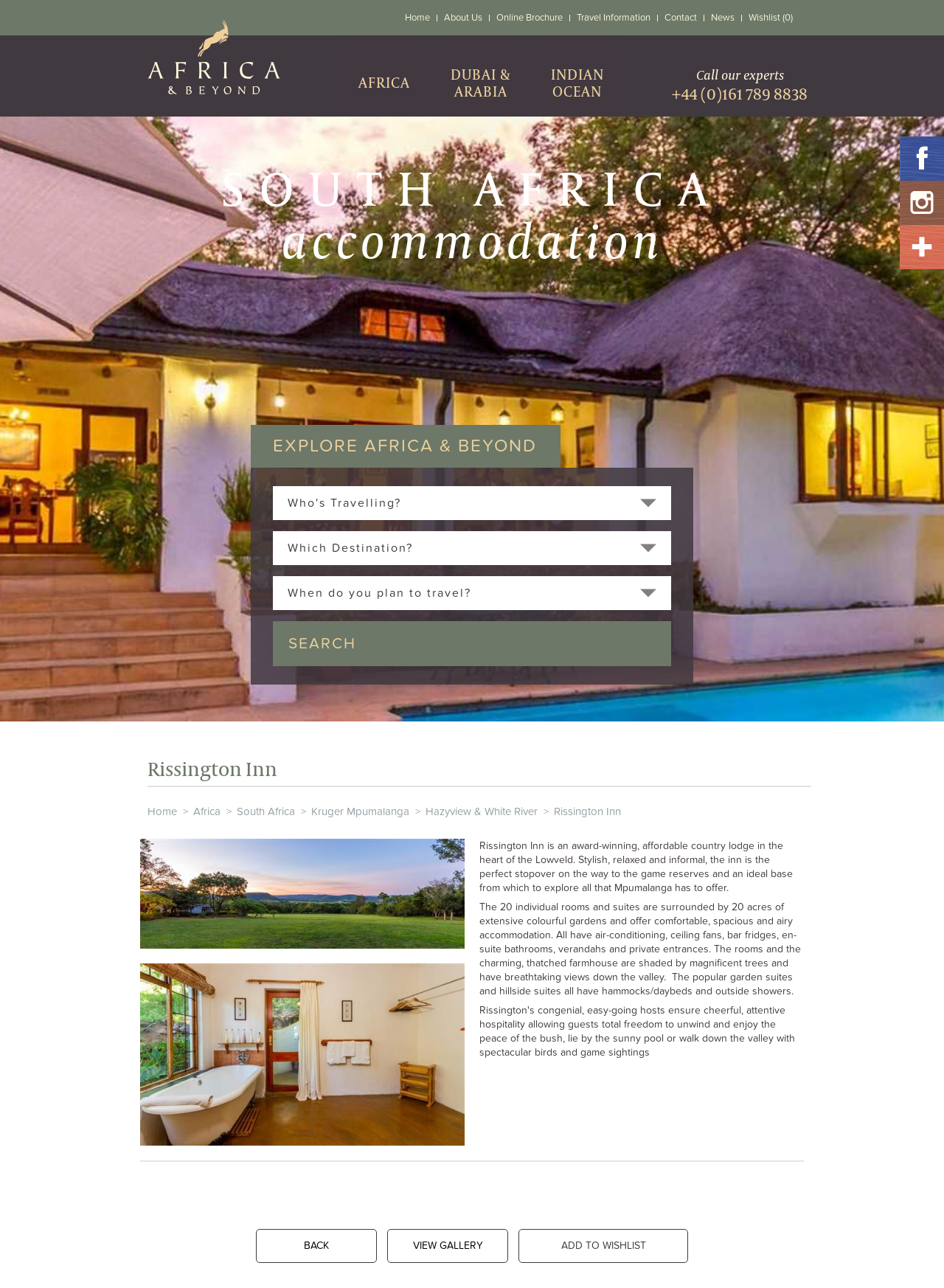What is the name of the inn?
Carefully analyze the image and provide a detailed answer to the question.

The name of the inn can be found in the heading element with the text 'Rissington Inn' at the top of the webpage, and also in the image elements with the same text.